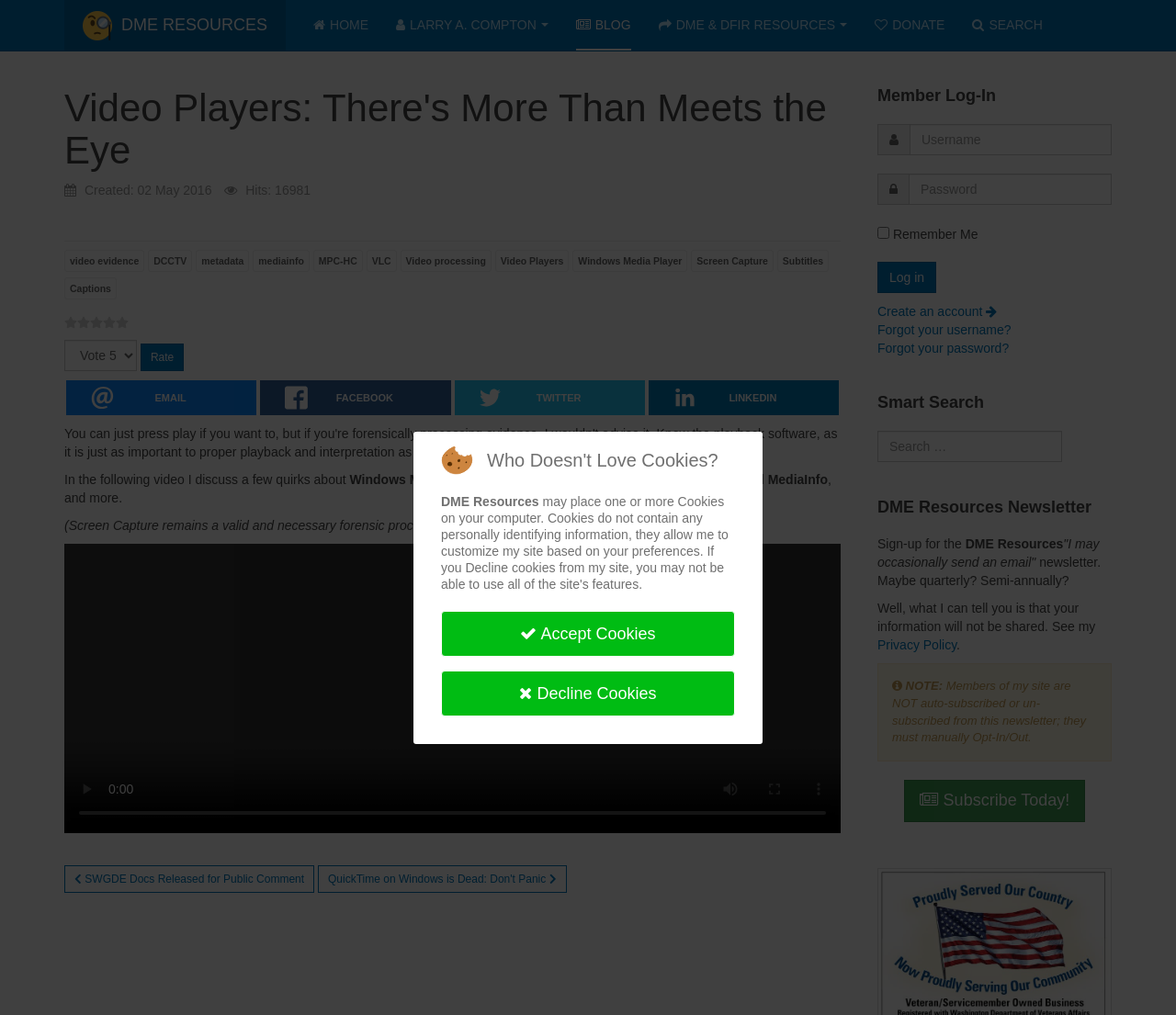Respond with a single word or phrase to the following question:
What is the purpose of the 'Screen Capture' link?

Forensic process